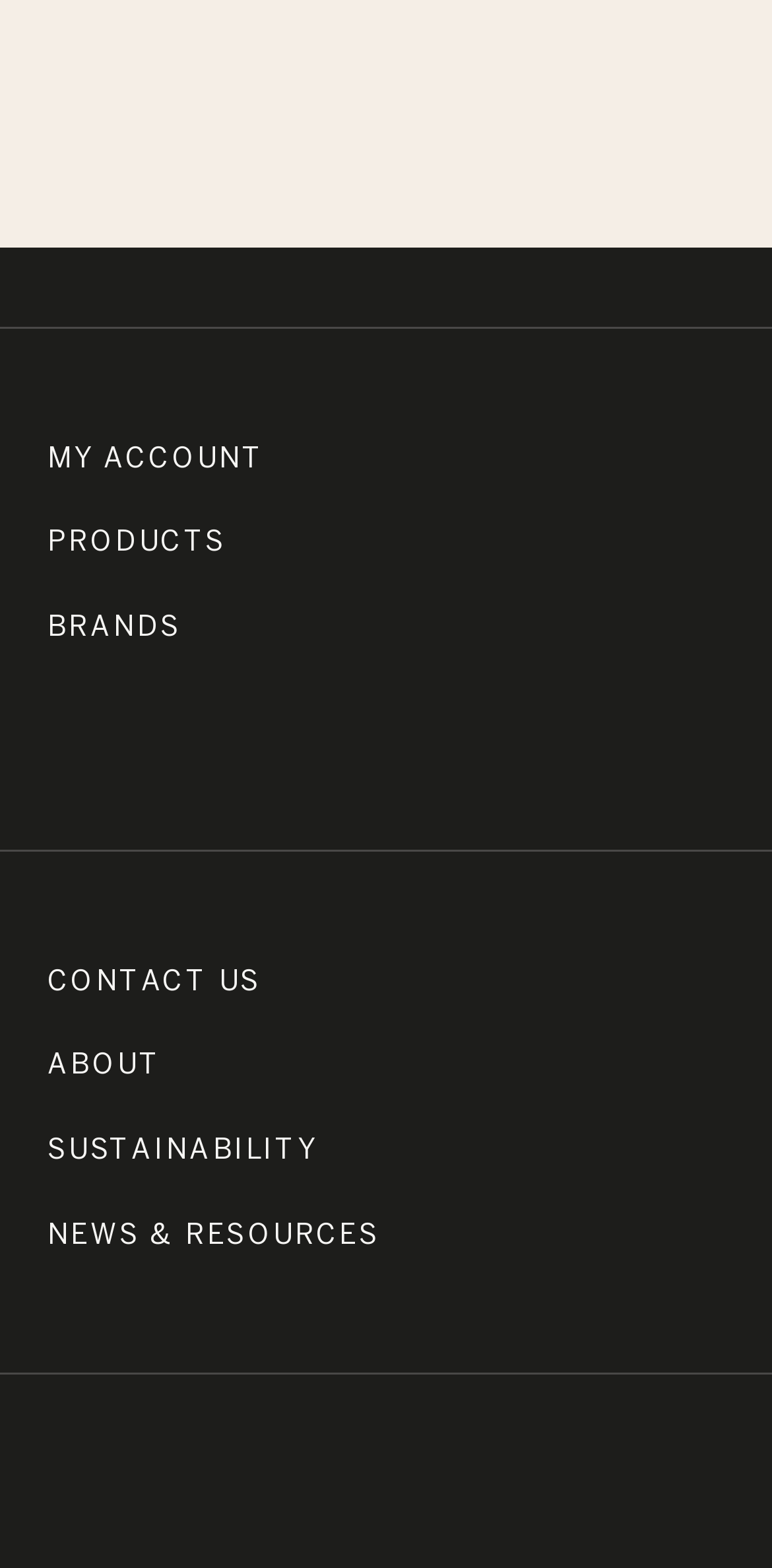Respond to the question below with a single word or phrase:
How many links are in the main navigation?

7